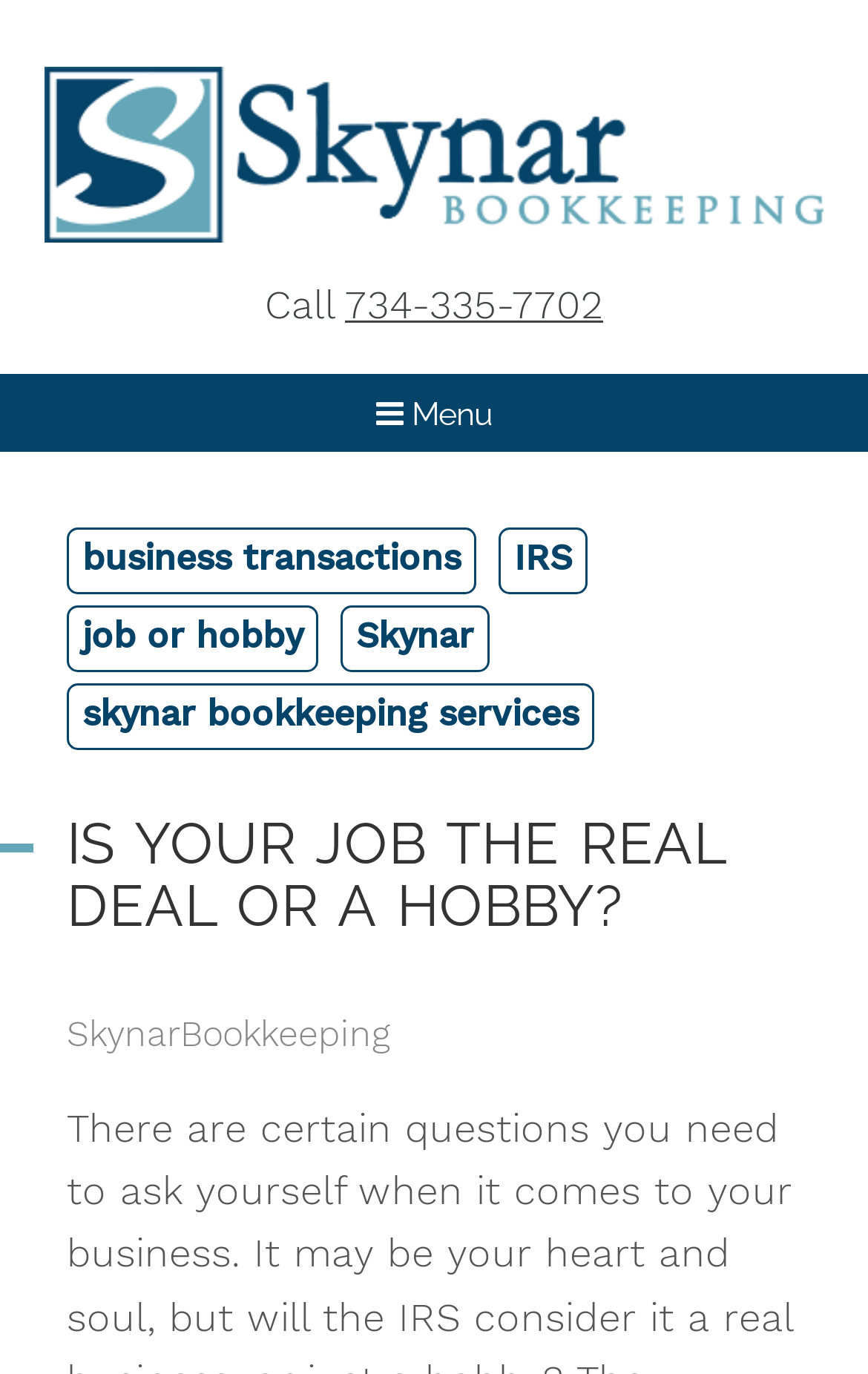What is the phone number to call?
Refer to the image and provide a one-word or short phrase answer.

734-335-7702